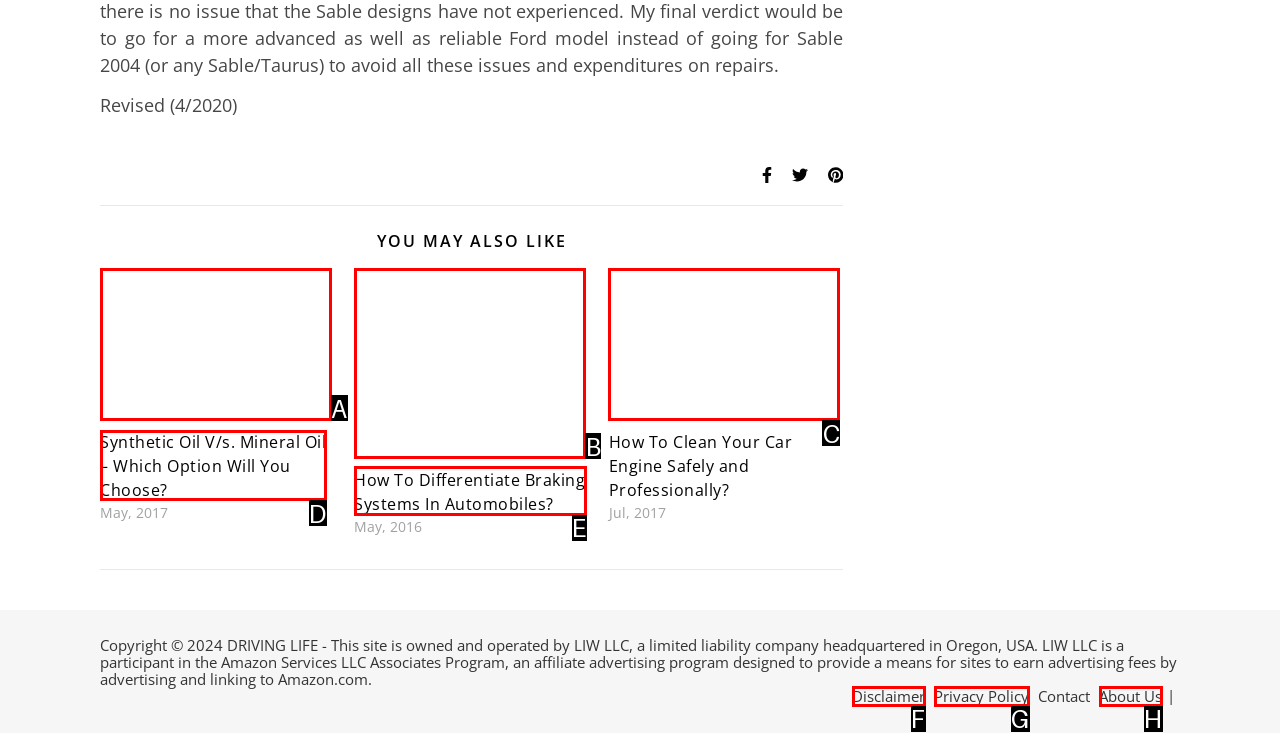Identify the letter of the UI element I need to click to carry out the following instruction: View the article about How To Differentiate Braking Systems In Automobiles

E